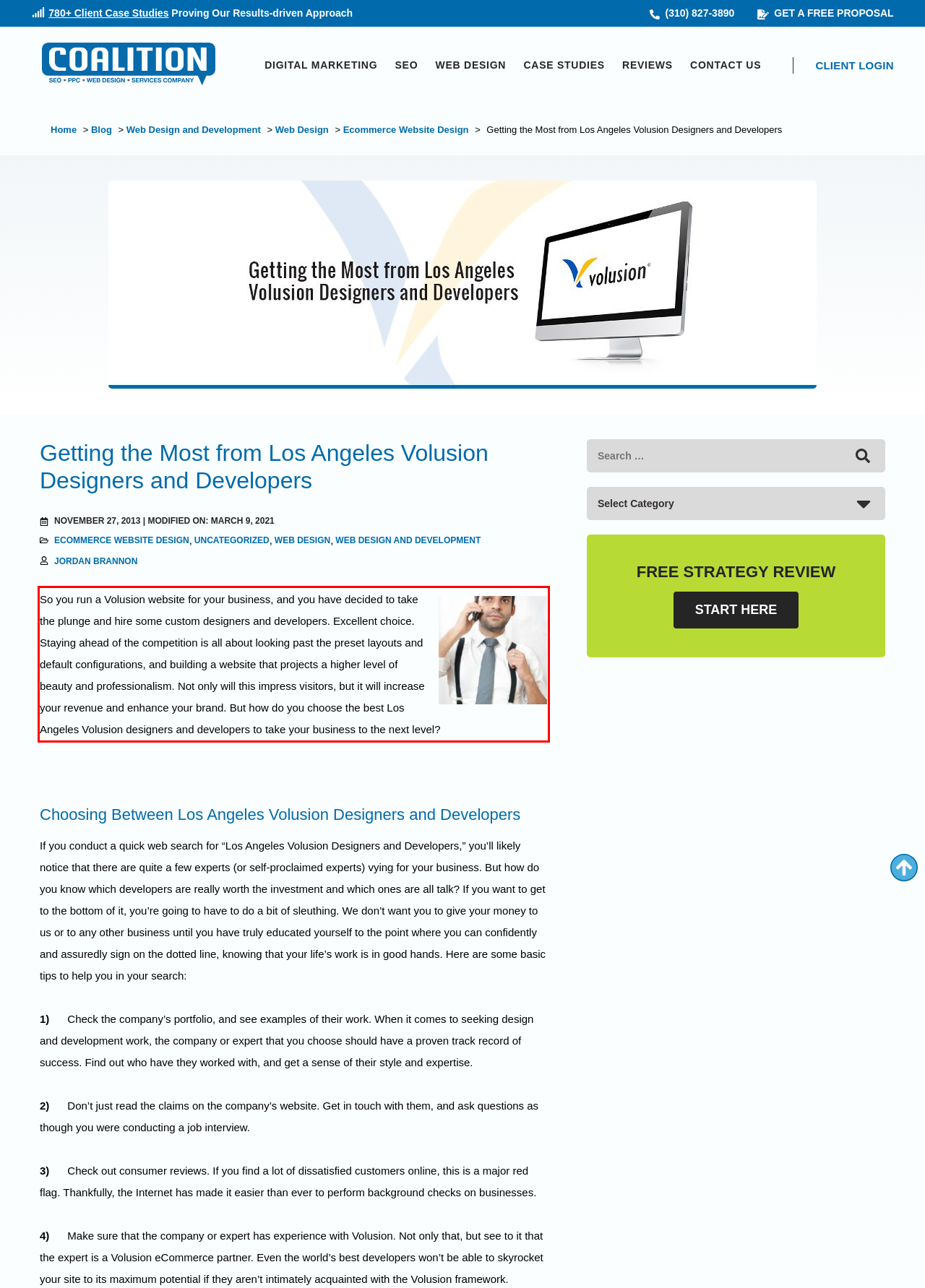From the provided screenshot, extract the text content that is enclosed within the red bounding box.

So you run a Volusion website for your business, and you have decided to take the plunge and hire some custom designers and developers. Excellent choice. Staying ahead of the competition is all about looking past the preset layouts and default configurations, and building a website that projects a higher level of beauty and professionalism. Not only will this impress visitors, but it will increase your revenue and enhance your brand. But how do you choose the best Los Angeles Volusion designers and developers to take your business to the next level?